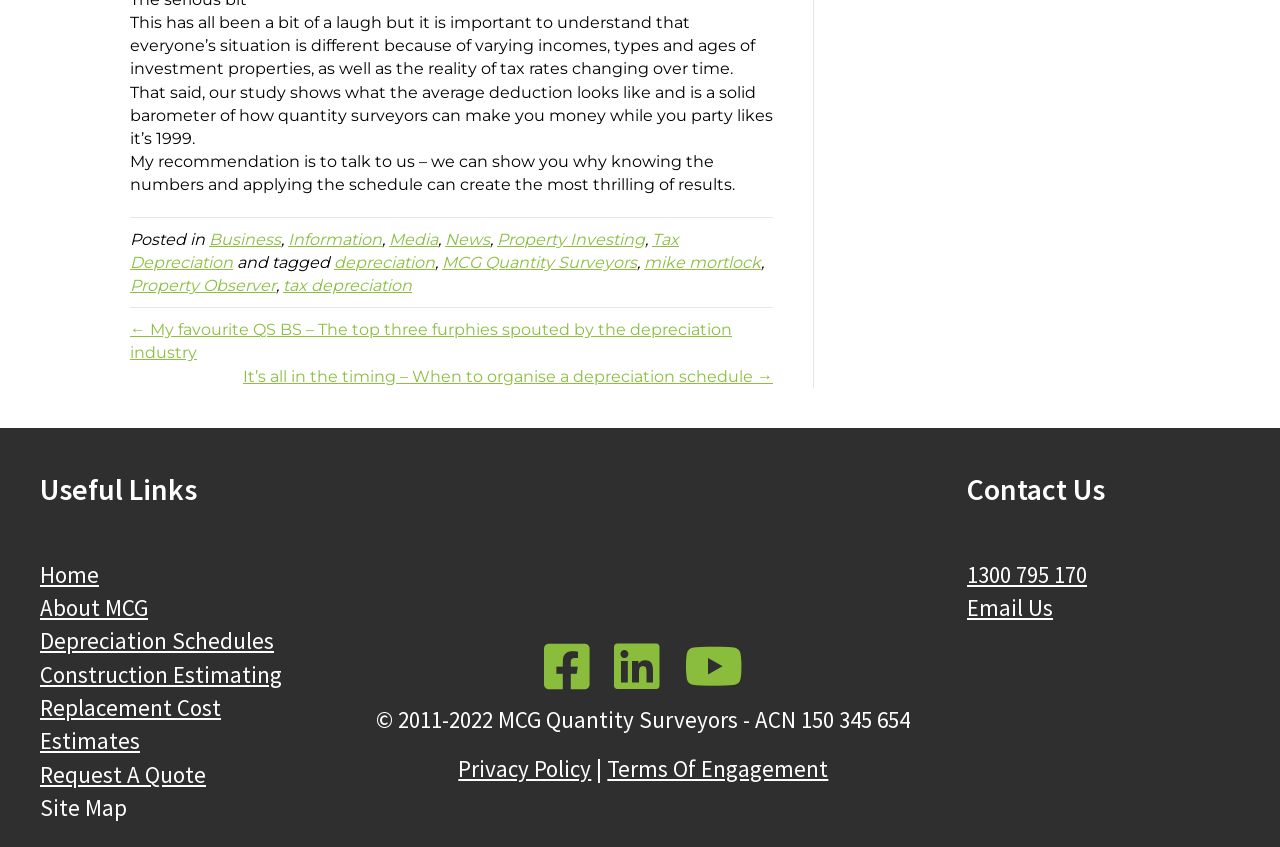Show the bounding box coordinates of the region that should be clicked to follow the instruction: "Click on the 'Tax Depreciation' link."

[0.102, 0.271, 0.53, 0.321]